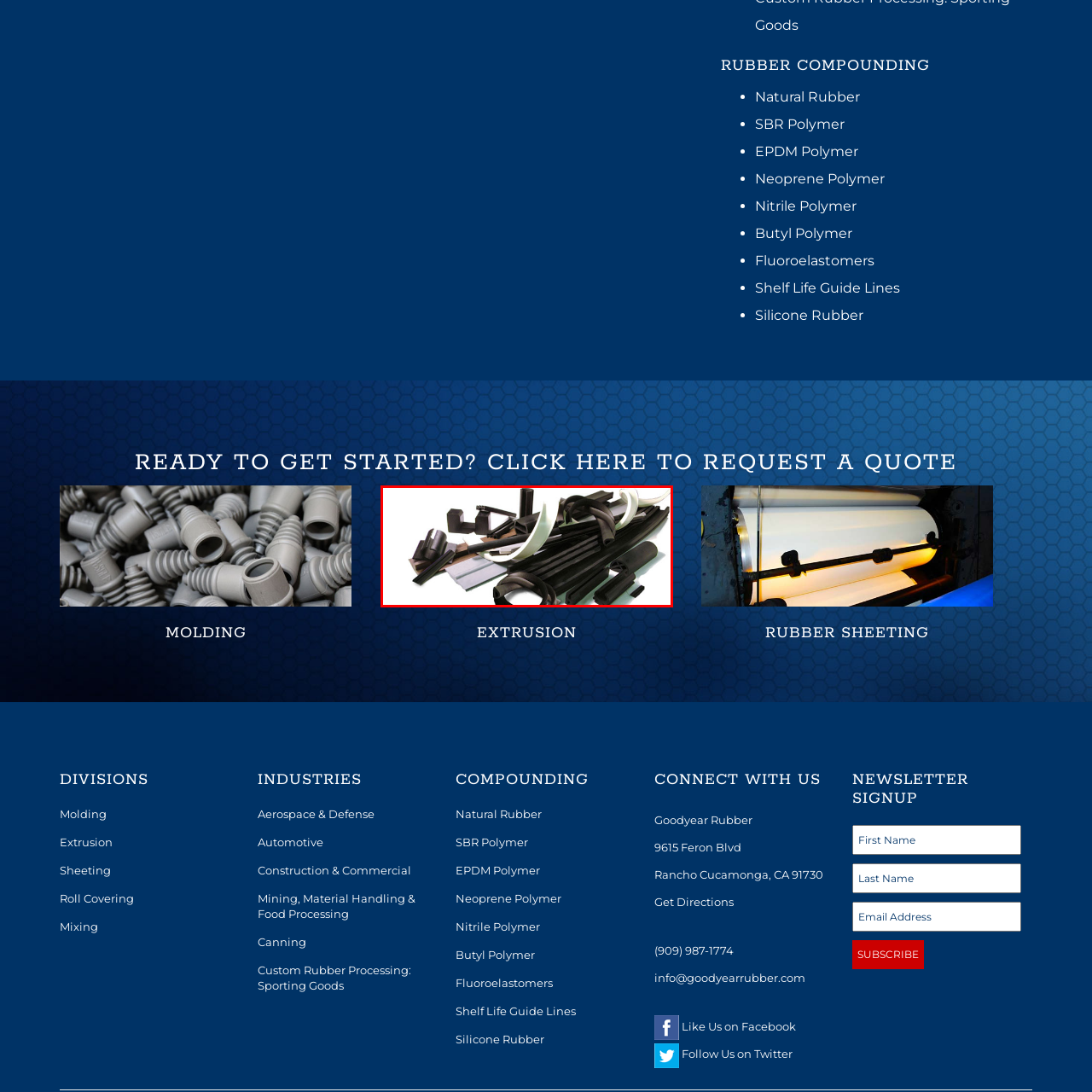Please provide a comprehensive description of the image that is enclosed within the red boundary.

The image showcases a diverse array of rubber components commonly used in the molding and extrusion processes of rubber manufacturing. A mixture of shapes and sizes can be observed, including long strips, corners, and various forms of molded rubber pieces, predominantly in black with some elements featuring a white exterior. These components illustrate the versatility of rubber materials utilized across multiple industrial applications, aligning with the themes of molding and extrusion, as referenced in the context of rubber compounding on the page. This rich assortment is essential for various sectors, including automotive, aerospace, and construction, demonstrating the fundamental role of rubber products in creating functional and reliable solutions.